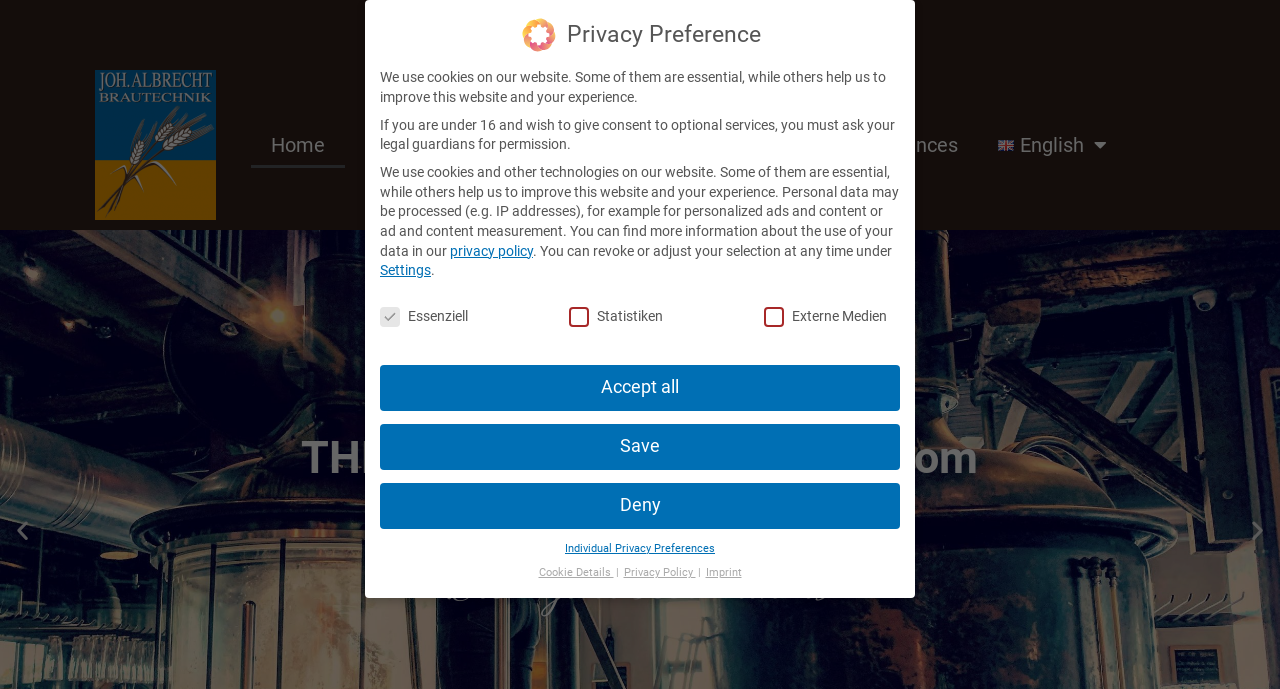How many buttons are there in the 'Privacy Preference' section?
Look at the screenshot and give a one-word or phrase answer.

6